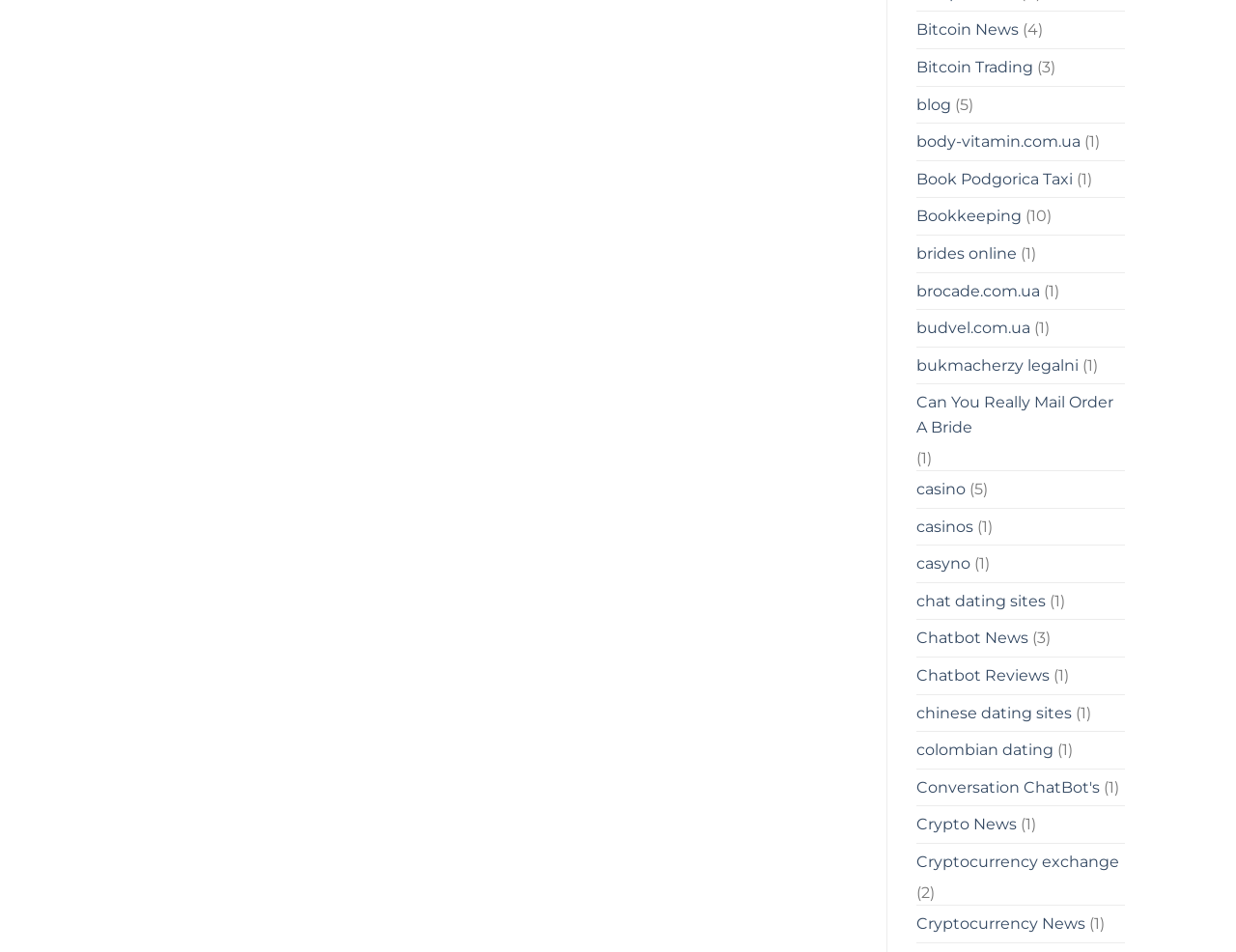How many links are there on the webpage?
Answer with a single word or phrase, using the screenshot for reference.

More than 20